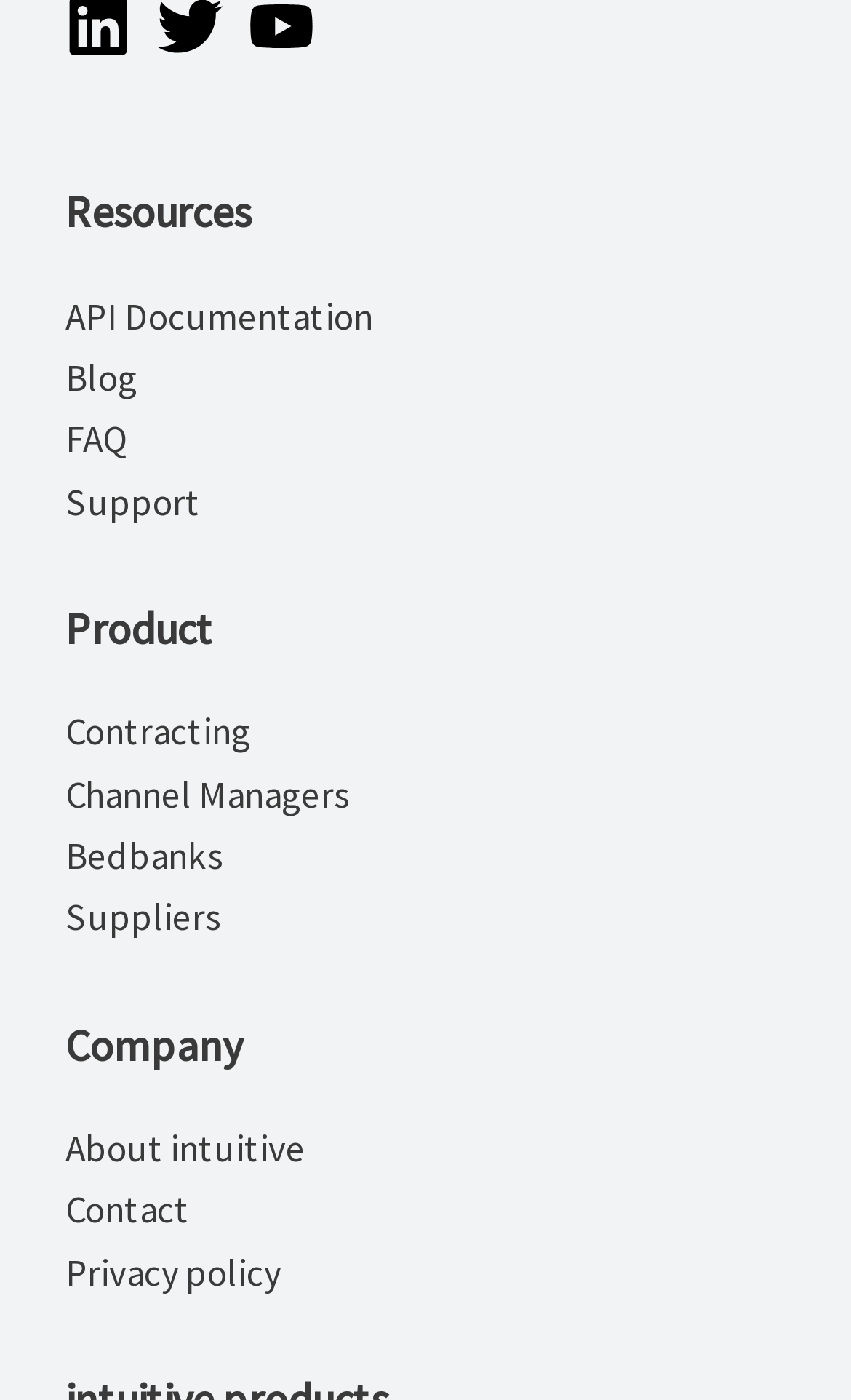Please locate the bounding box coordinates of the element that needs to be clicked to achieve the following instruction: "Visit LinkedIn". The coordinates should be four float numbers between 0 and 1, i.e., [left, top, right, bottom].

[0.077, 0.422, 0.169, 0.487]